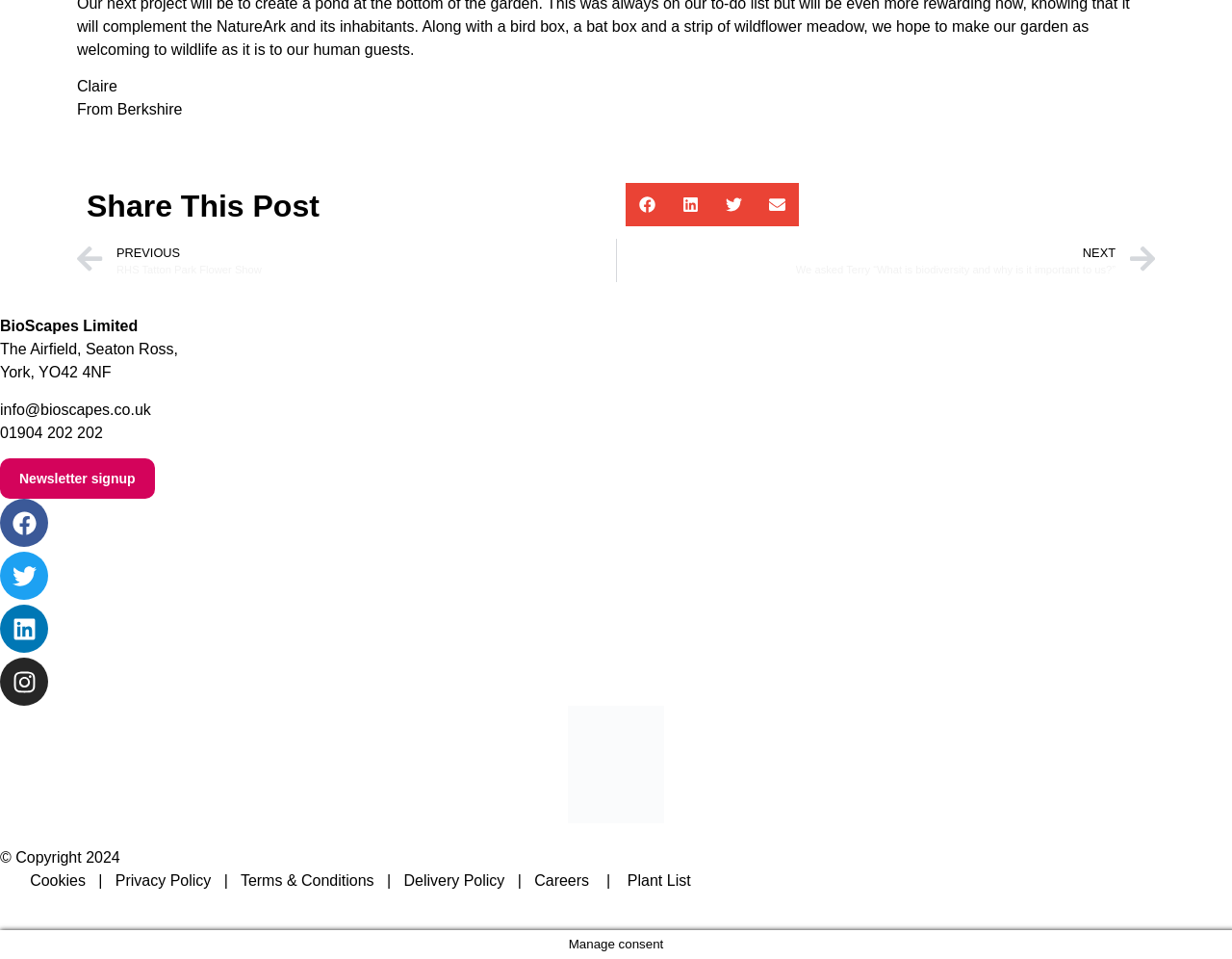Analyze the image and answer the question with as much detail as possible: 
What is the company name mentioned?

The webpage displays the company name 'BioScapes Limited' along with its address and contact information, indicating that the website is related to this company.